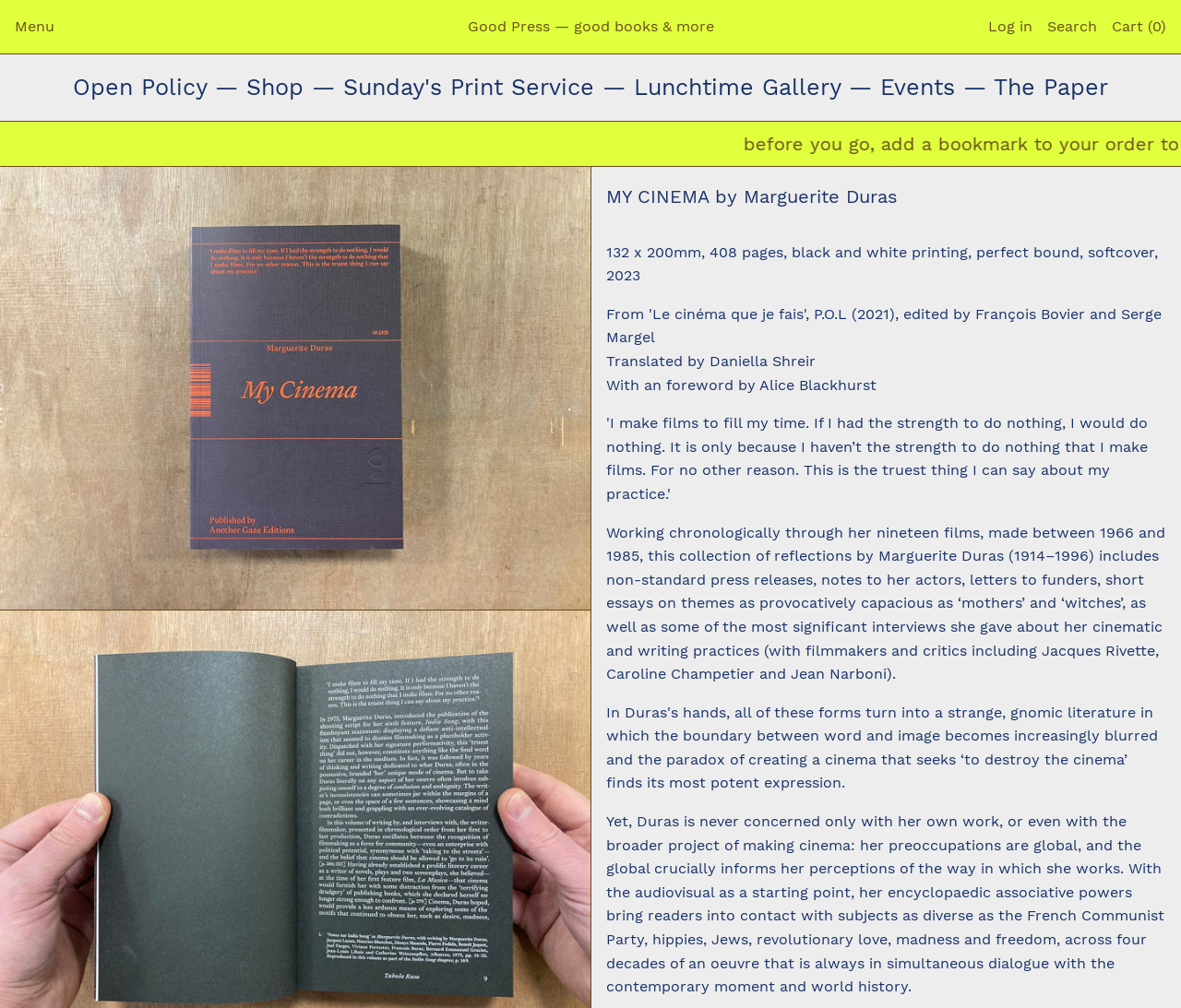What is the size of the book?
From the image, respond using a single word or phrase.

132 x 200mm